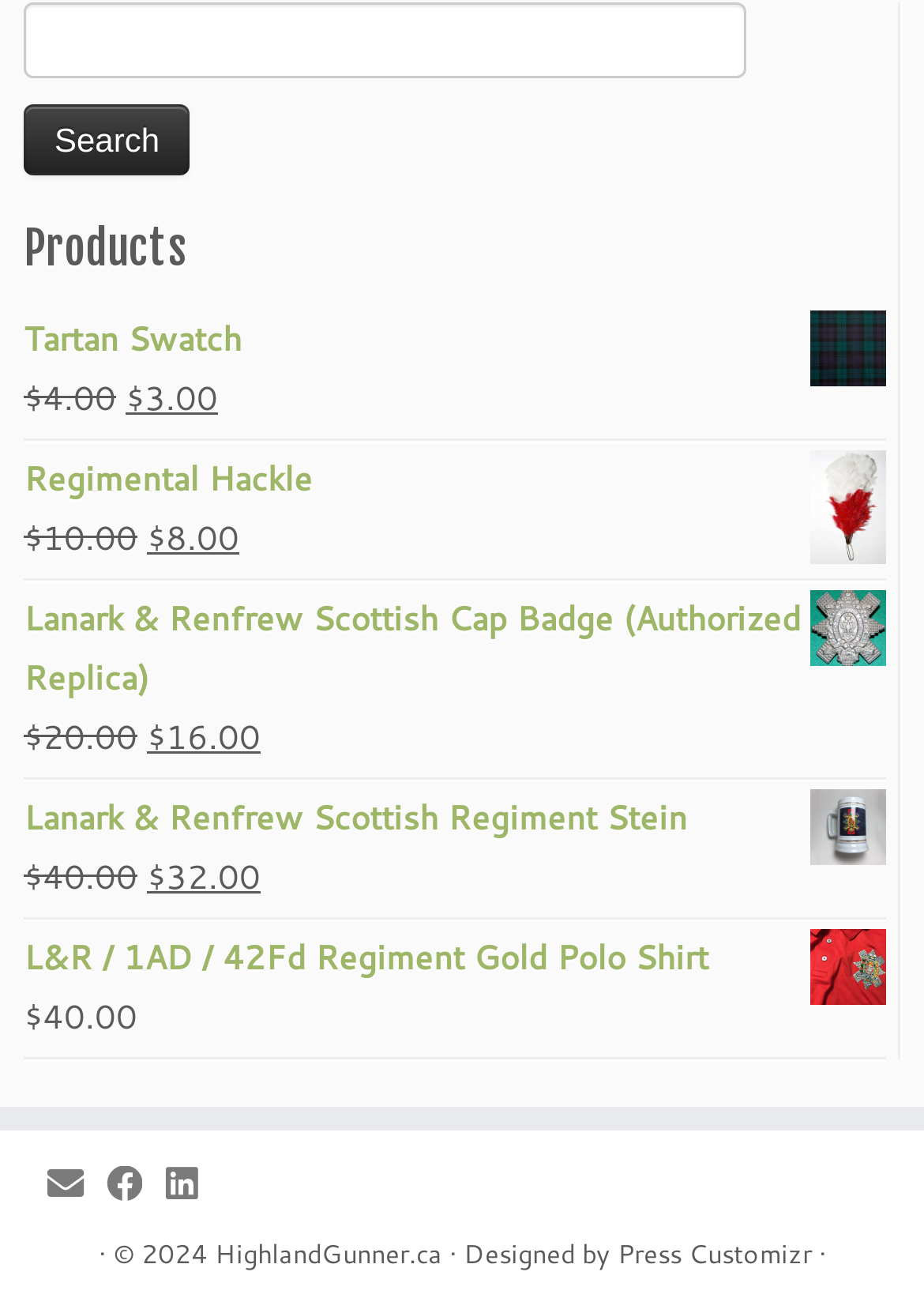Answer the question using only a single word or phrase: 
What is the most expensive product on this page?

$32.00